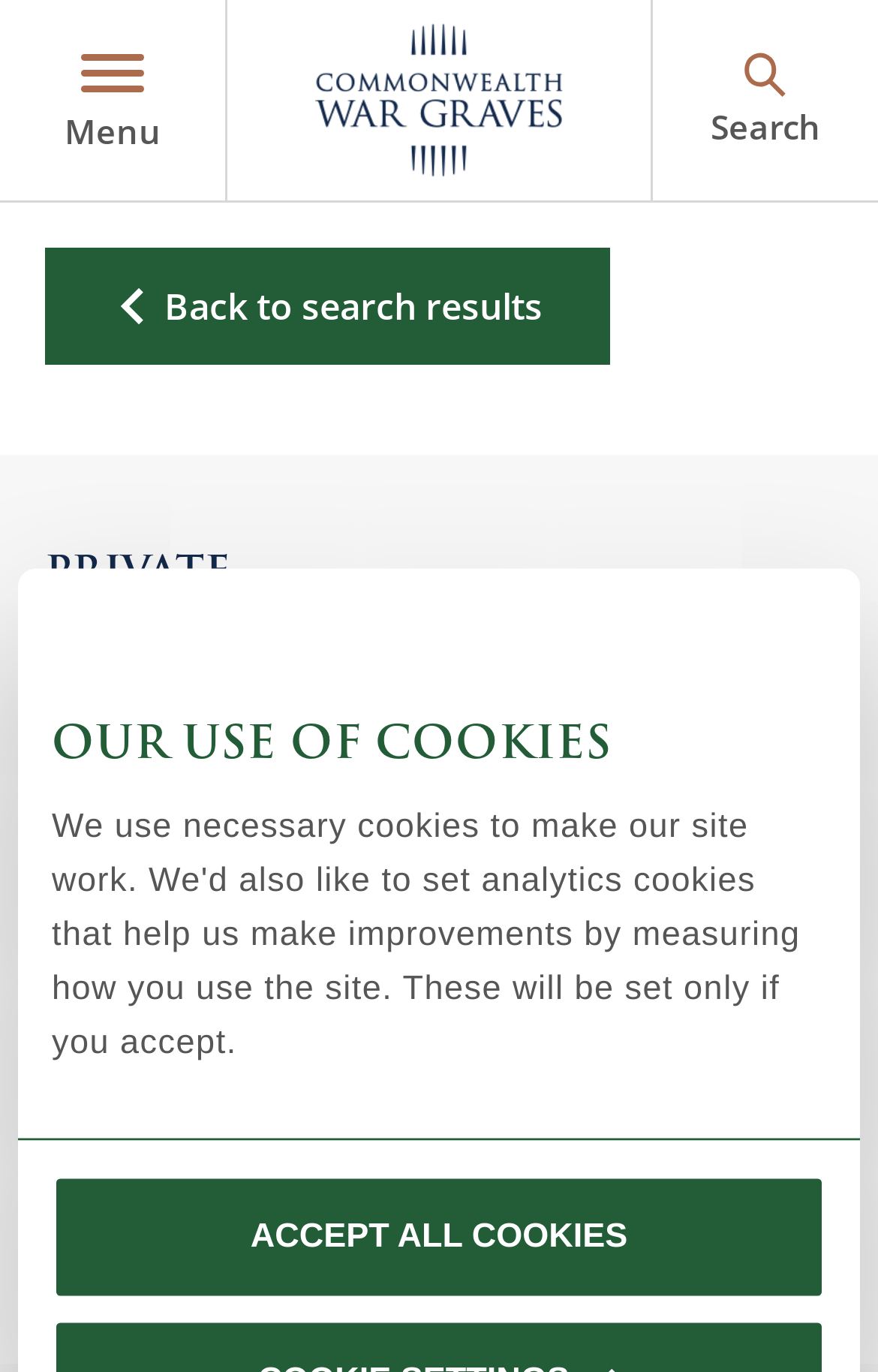Generate a detailed explanation of the webpage's features and information.

This webpage is dedicated to providing details about Private Llewellyn David Roberts, a war casualty. At the top, there is a tab panel with a consent message about the use of cookies, accompanied by an "Accept All Cookies" button. Below this, there is a menu button and a link to the Commonwealth War Graves Commission logo.

The main menu is located on the left side of the page, with several menu items, including "Find Records", "Visit Us", "Our Work", "Who We Are", "Non-Commemoration", and "Liberation". Each menu item has a corresponding button with an arrow icon, indicating that it has a sub-menu.

On the right side of the page, there is a search bar with a label "Search" and a text box to input search queries. Below the search bar, there are three buttons: "Search our records...", "Search in Cemeteries and Memorials", and "Search in Website". Each button has a small icon next to it.

The main content of the page is dedicated to Private Llewellyn David Roberts' details. There is a heading with his name, followed by his service number, regiment, and unit information. Below this, there are details about his date of death, age, and other relevant information. There are also several images scattered throughout the page, including the Commonwealth War Graves Commission logo and various icons next to the menu items and buttons.